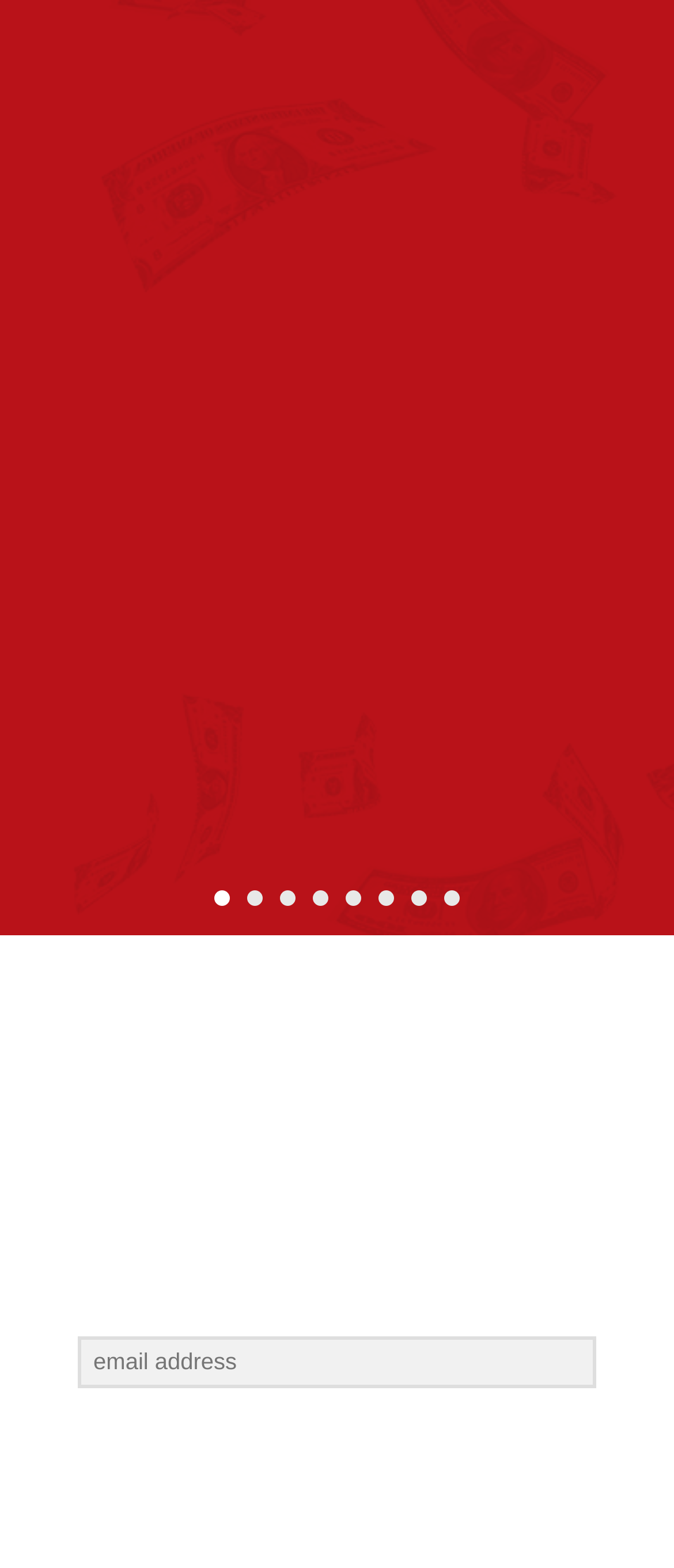Please determine the bounding box coordinates for the element that should be clicked to follow these instructions: "subscribe to the newsletter".

[0.115, 0.852, 0.885, 0.885]